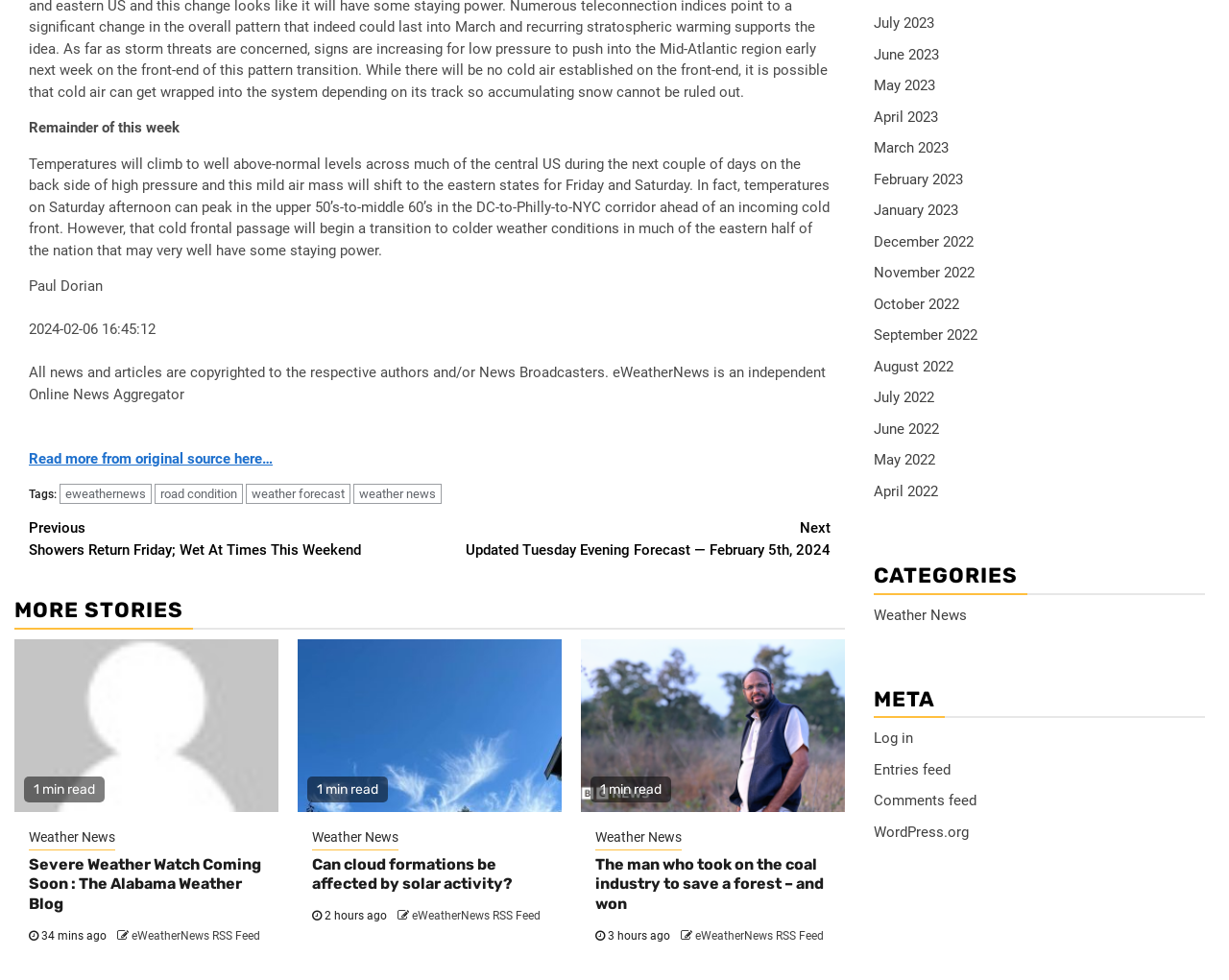Identify the bounding box of the HTML element described as: "May 2023".

[0.711, 0.079, 0.761, 0.096]